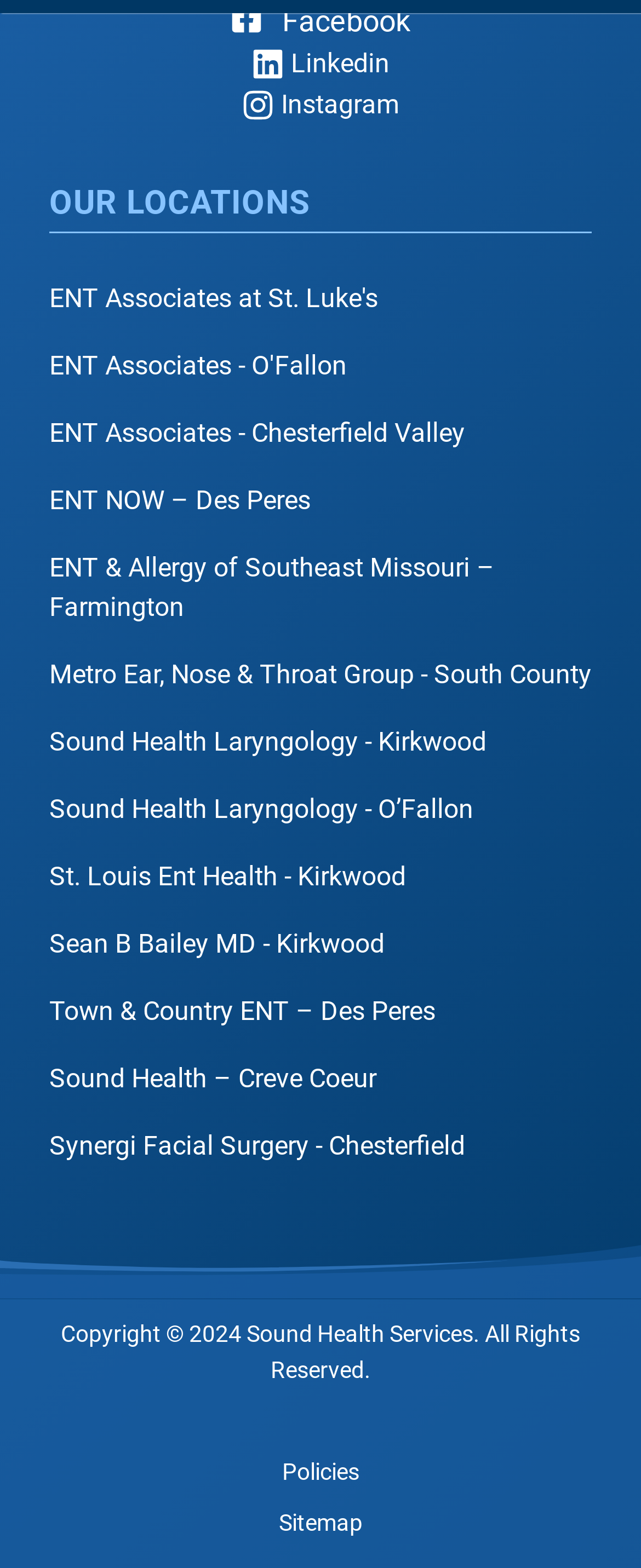Please indicate the bounding box coordinates of the element's region to be clicked to achieve the instruction: "Subscribe to the NEWSLETTER". Provide the coordinates as four float numbers between 0 and 1, i.e., [left, top, right, bottom].

None